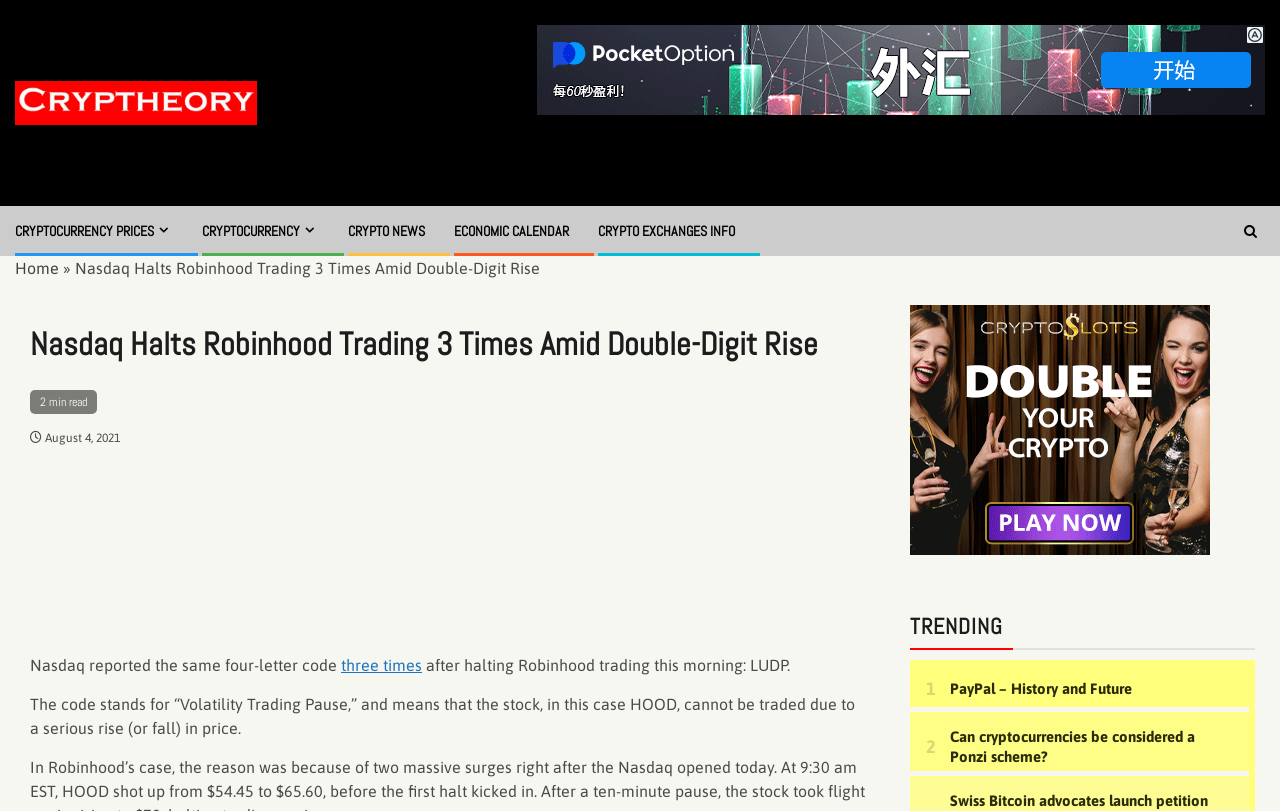Please predict the bounding box coordinates of the element's region where a click is necessary to complete the following instruction: "View CRYPTOCURRENCY PRICES". The coordinates should be represented by four float numbers between 0 and 1, i.e., [left, top, right, bottom].

[0.012, 0.274, 0.135, 0.296]